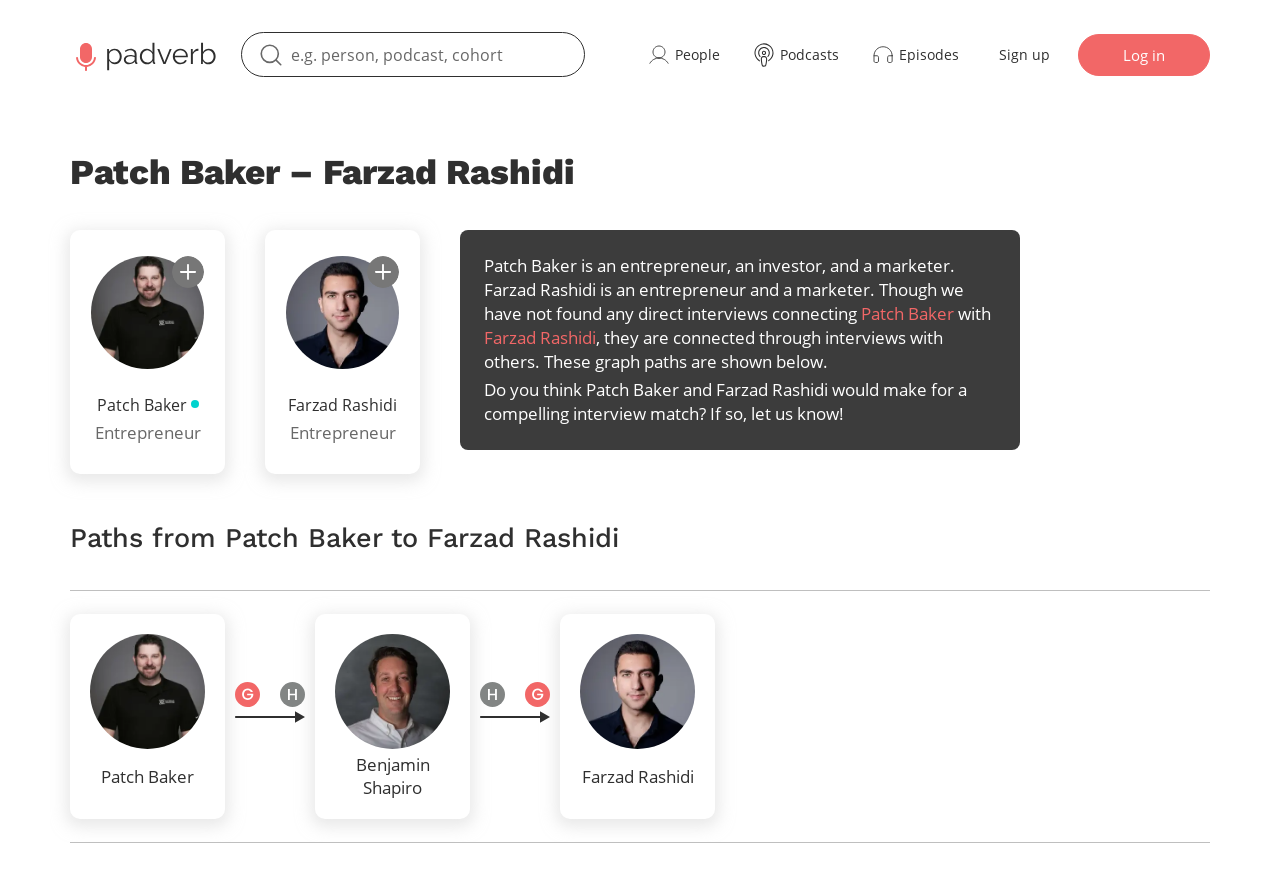Determine the coordinates of the bounding box for the clickable area needed to execute this instruction: "View people page".

[0.505, 0.048, 0.562, 0.075]